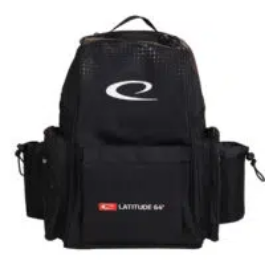How many discs can the main compartment hold?
Respond with a short answer, either a single word or a phrase, based on the image.

Over 18